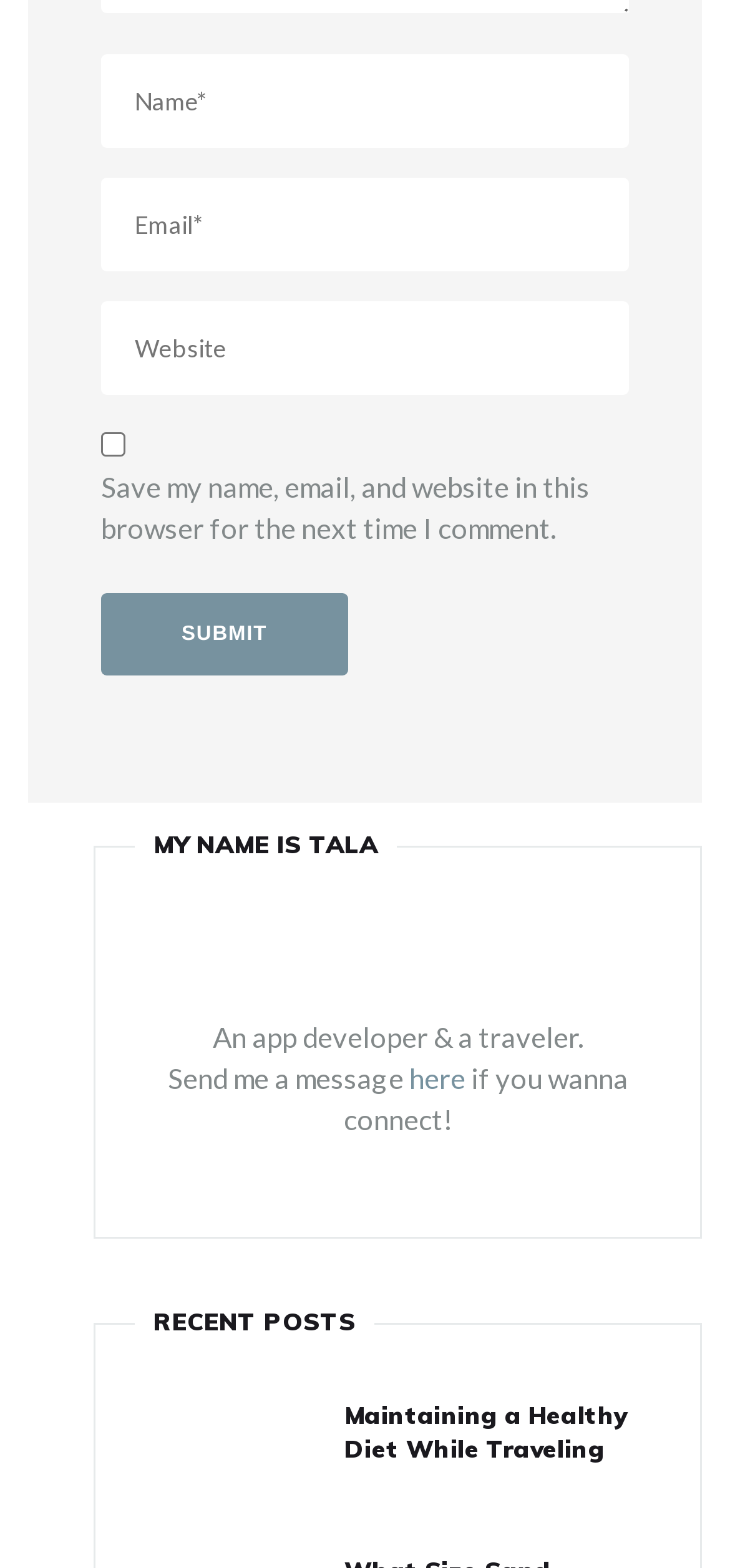Indicate the bounding box coordinates of the clickable region to achieve the following instruction: "Click on 'How Can We Help You'."

None